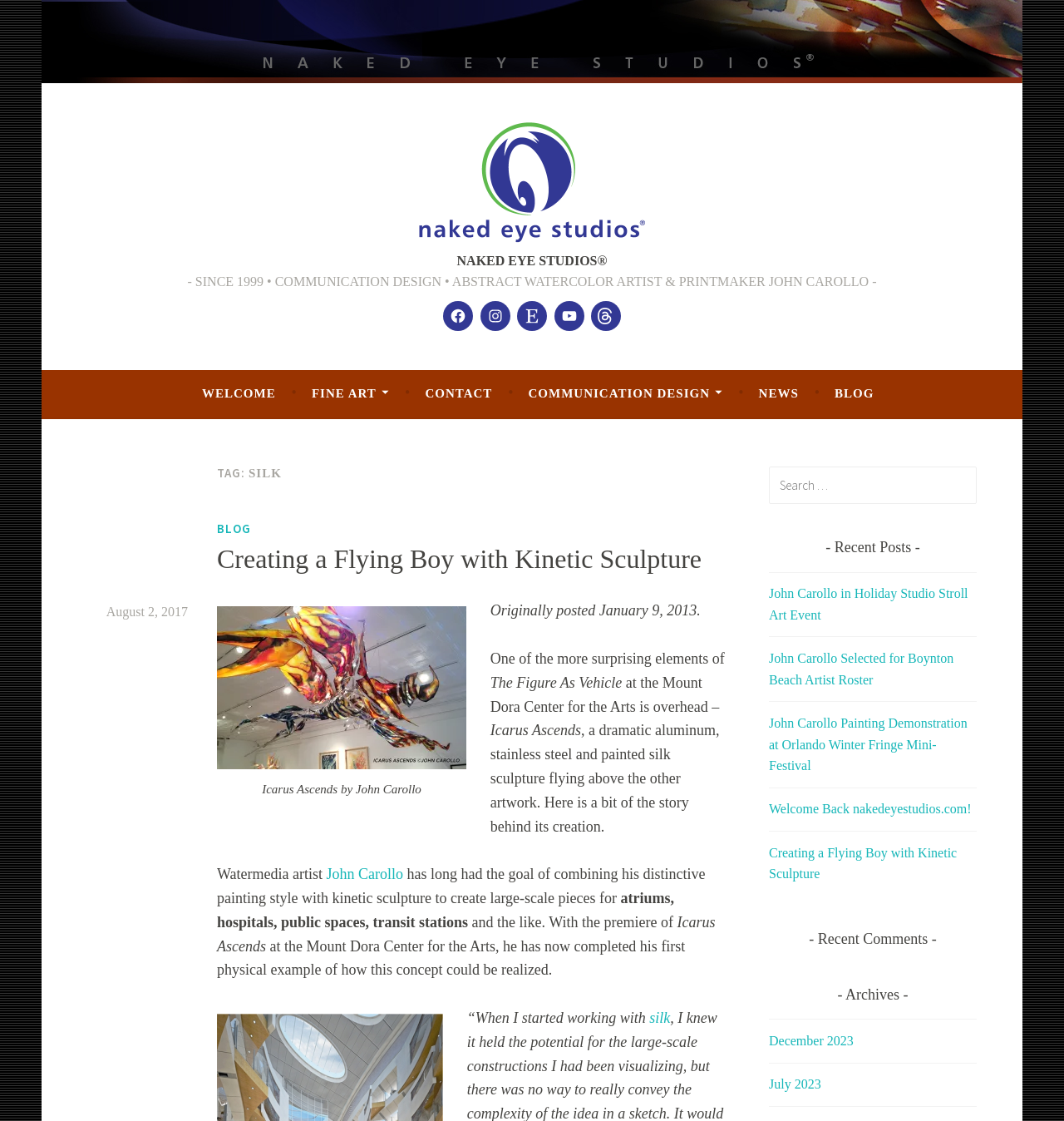Use a single word or phrase to answer the question:
What is the name of the artist?

John Carollo